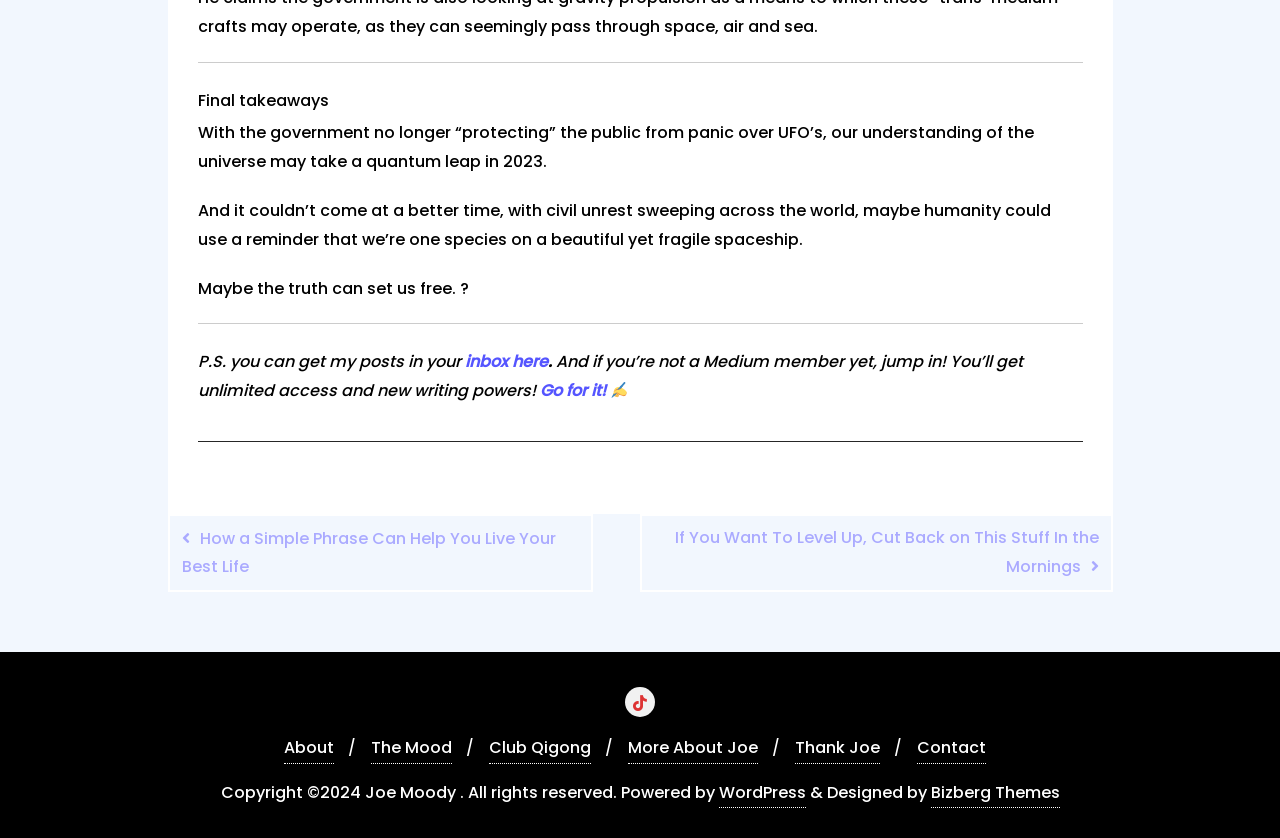Identify the bounding box coordinates for the UI element described as follows: "More About Joe". Ensure the coordinates are four float numbers between 0 and 1, formatted as [left, top, right, bottom].

[0.491, 0.876, 0.592, 0.911]